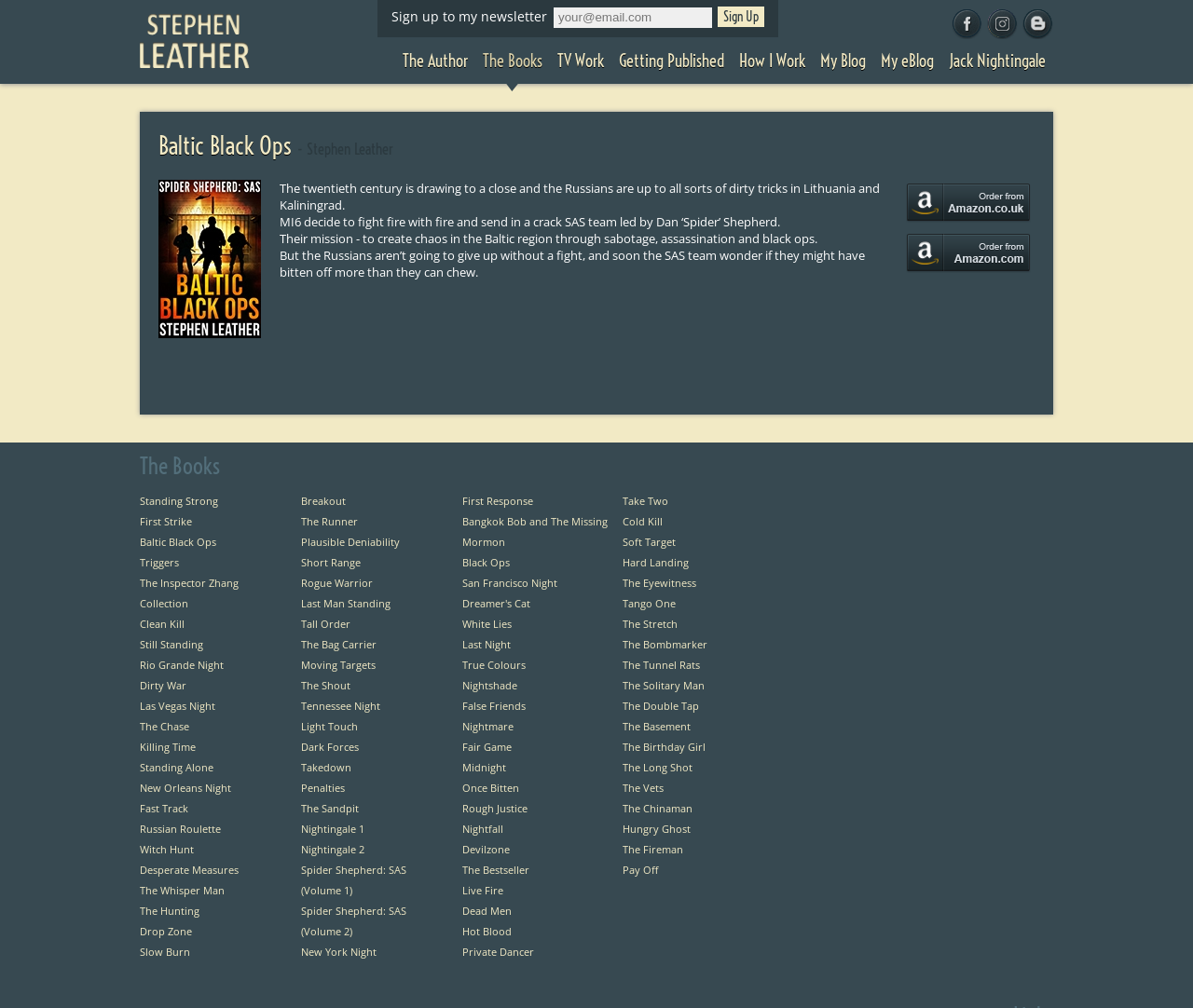Identify the bounding box coordinates of the part that should be clicked to carry out this instruction: "Sign up to the newsletter".

[0.464, 0.007, 0.597, 0.027]